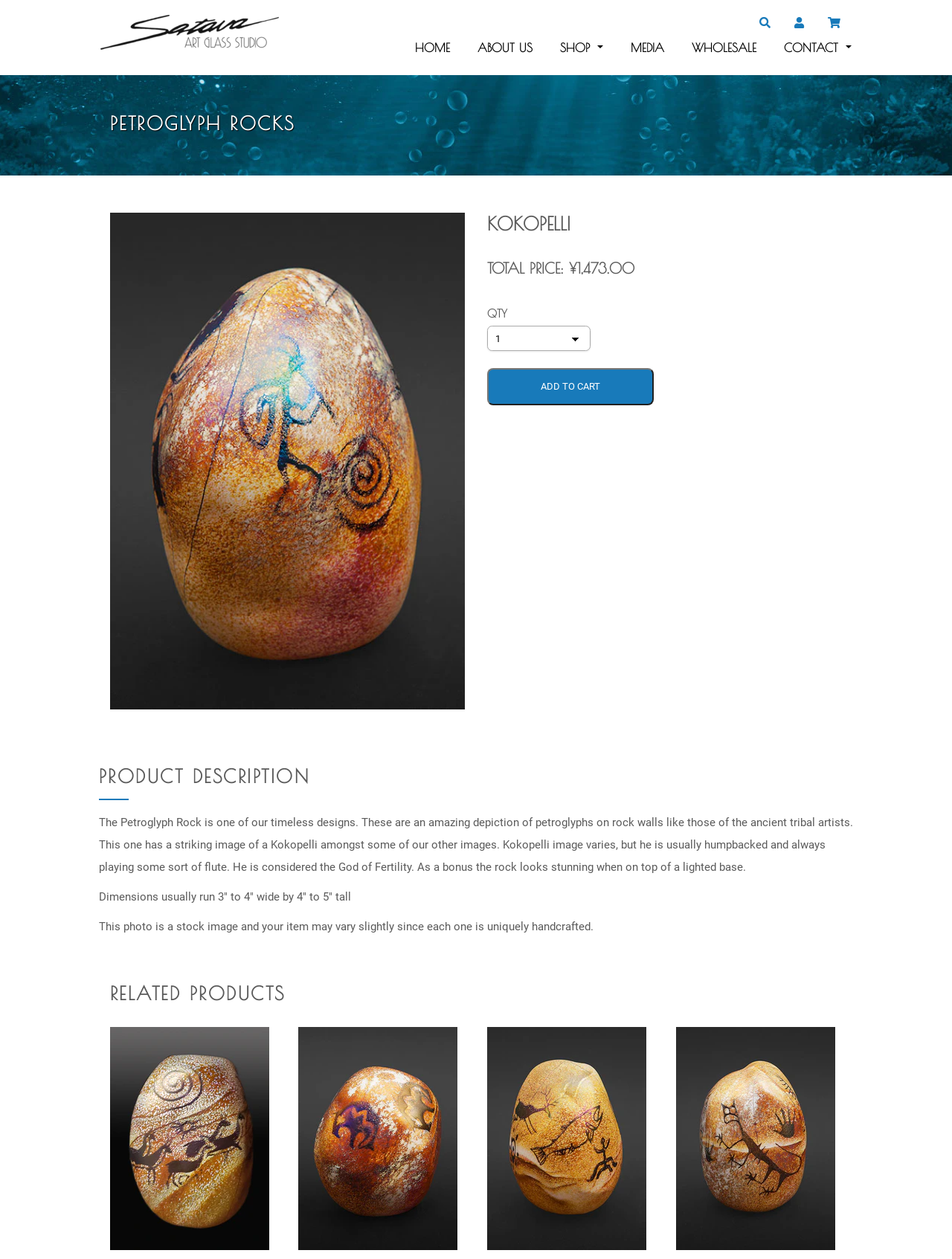What is the purpose of the lighted base for the Petroglyph Rock?
Refer to the image and provide a detailed answer to the question.

I found the answer by looking at the product description section, where I saw a static text element mentioning that the rock looks stunning when on top of a lighted base.